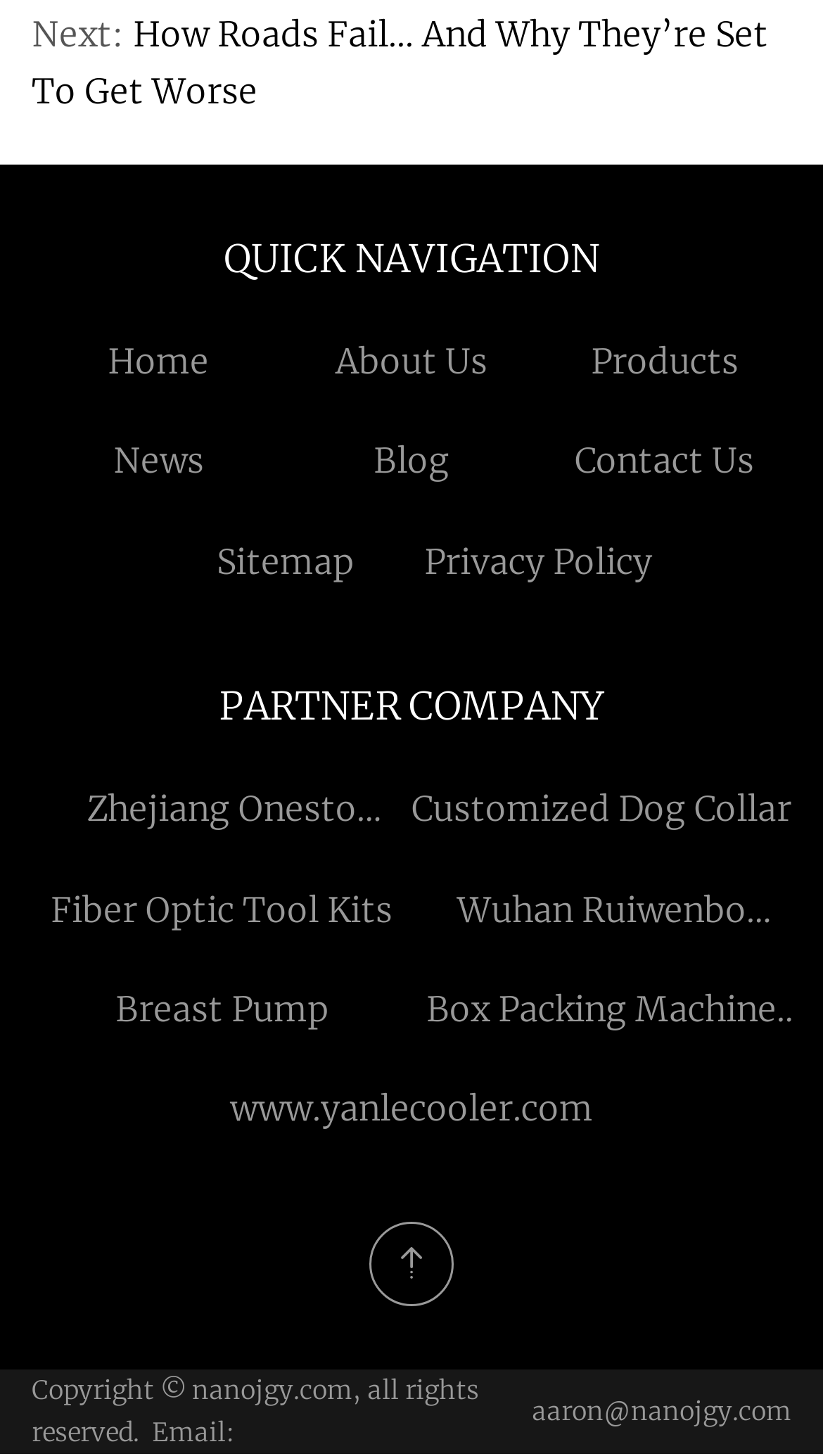Find the bounding box coordinates for the area that should be clicked to accomplish the instruction: "Visit 'About Us'".

[0.408, 0.234, 0.592, 0.263]